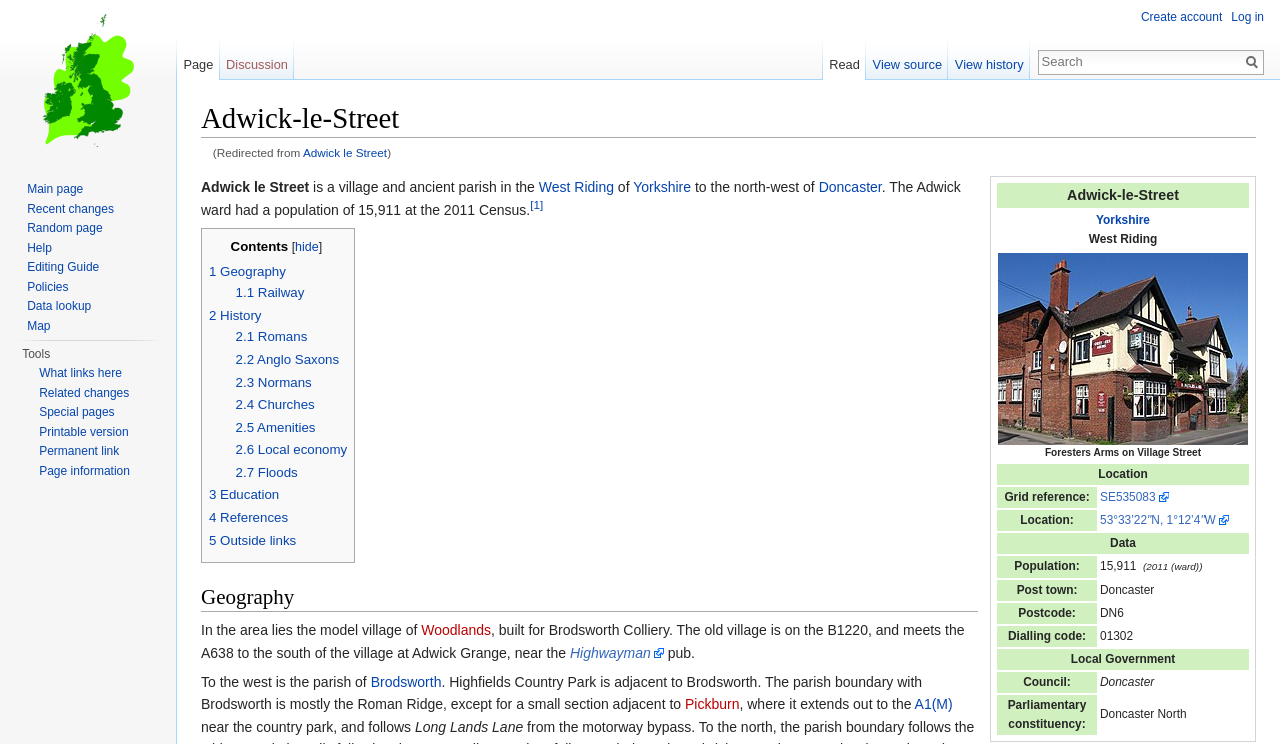Specify the bounding box coordinates of the element's area that should be clicked to execute the given instruction: "Learn about History". The coordinates should be four float numbers between 0 and 1, i.e., [left, top, right, bottom].

[0.163, 0.414, 0.204, 0.434]